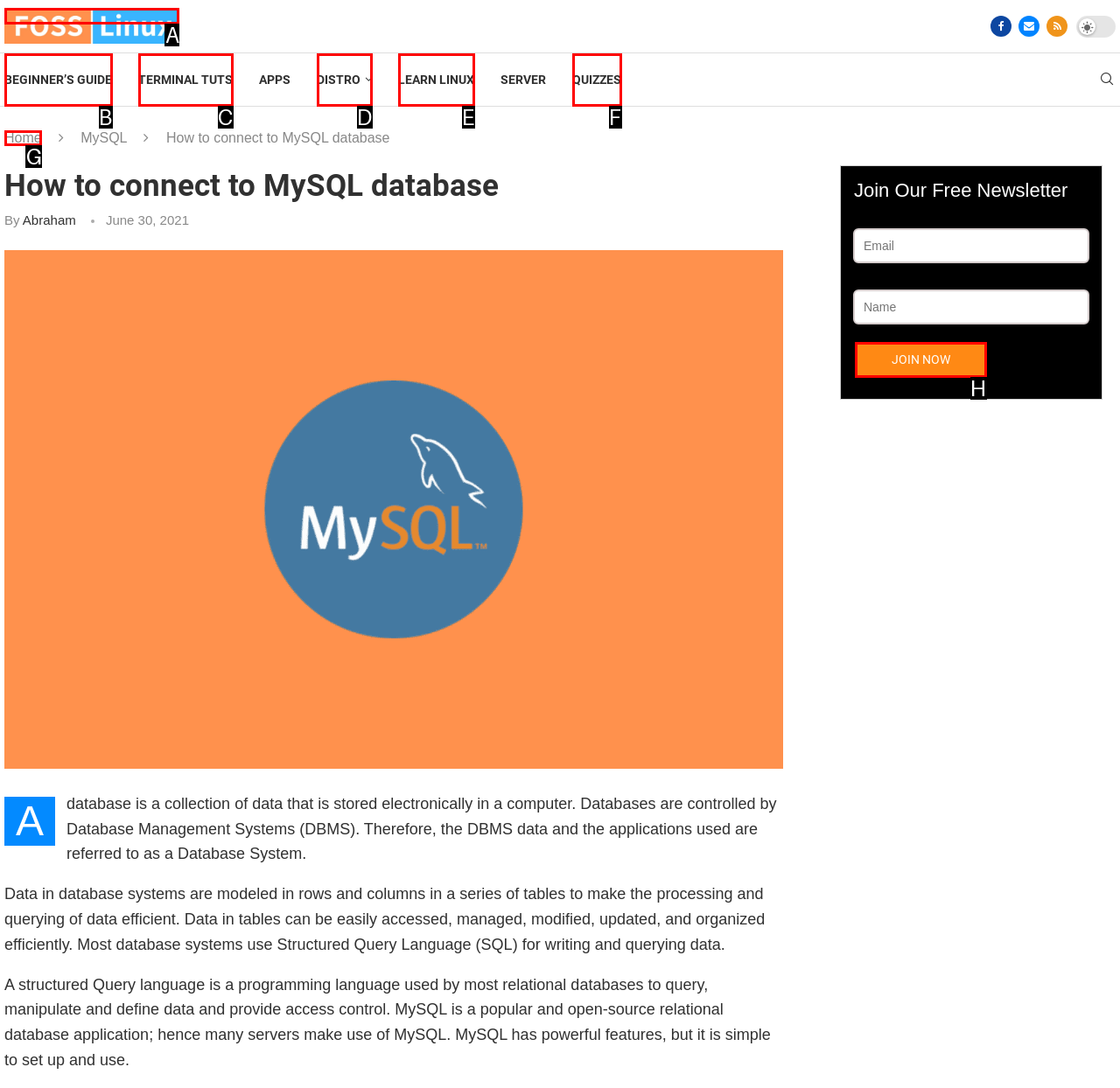Choose the letter of the option that needs to be clicked to perform the task: Click on the 'FOSS Linux' link. Answer with the letter.

A